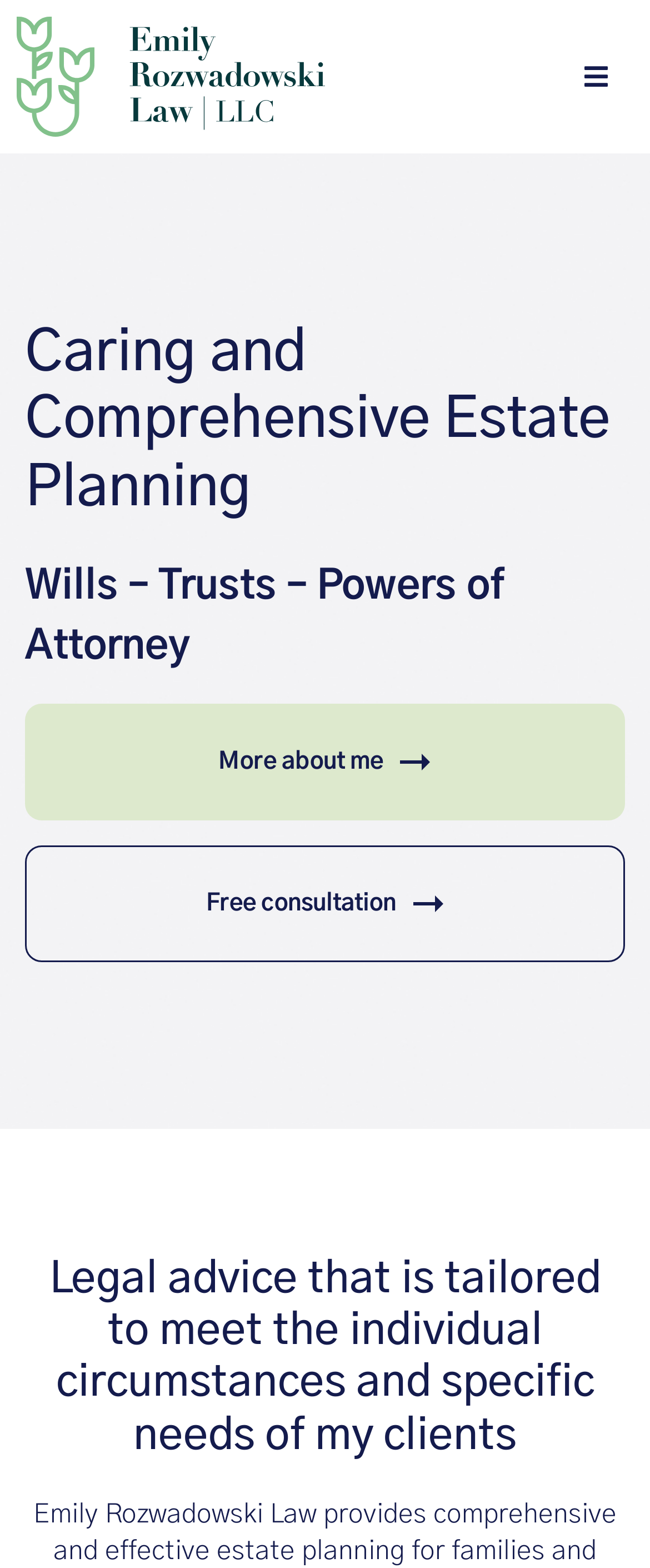Extract the bounding box coordinates of the UI element described by: "Free consultation Free consultation". The coordinates should include four float numbers ranging from 0 to 1, e.g., [left, top, right, bottom].

[0.038, 0.539, 0.962, 0.614]